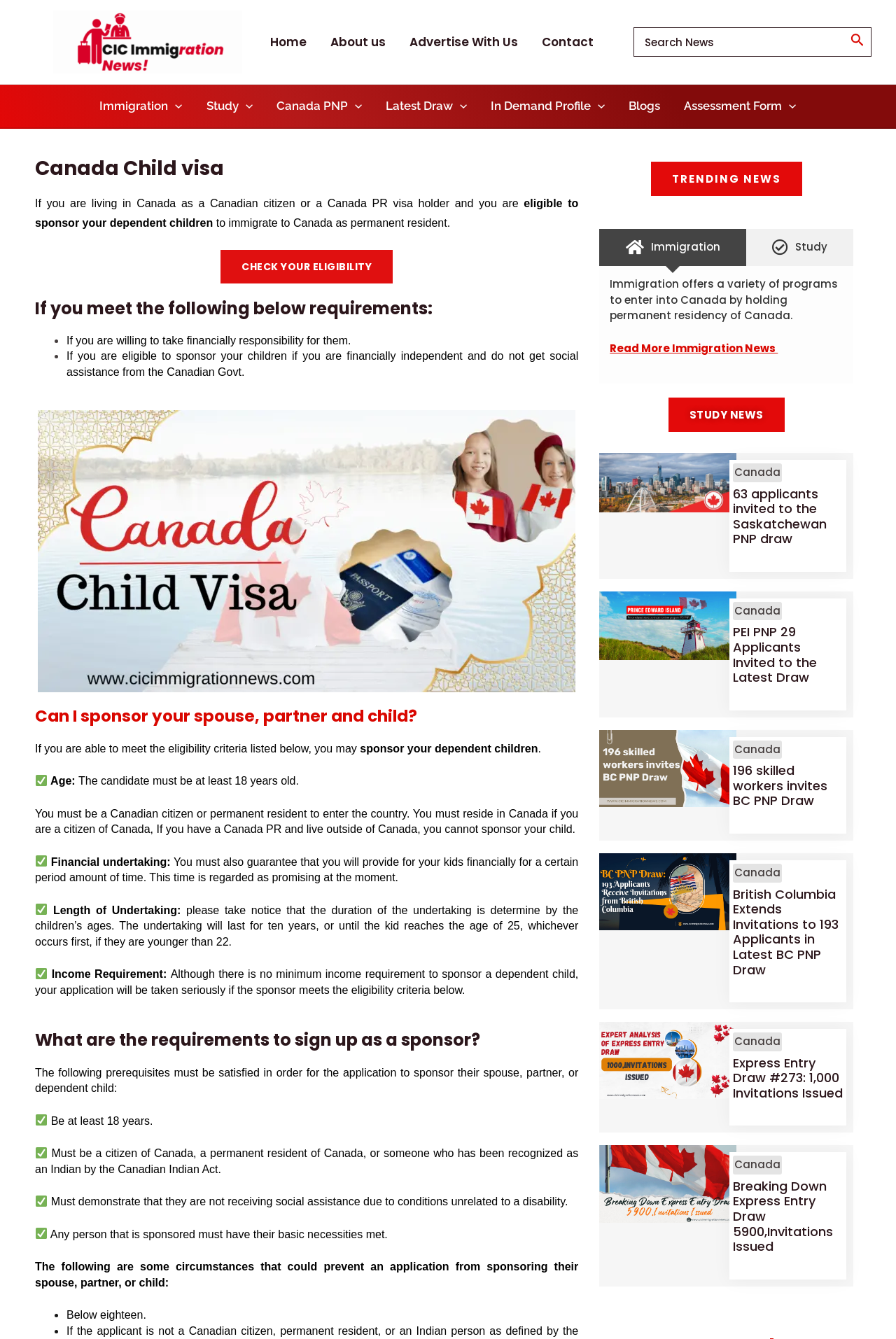Respond with a single word or phrase to the following question:
What is the purpose of financially undertaking for a dependent child?

Provide for kids financially